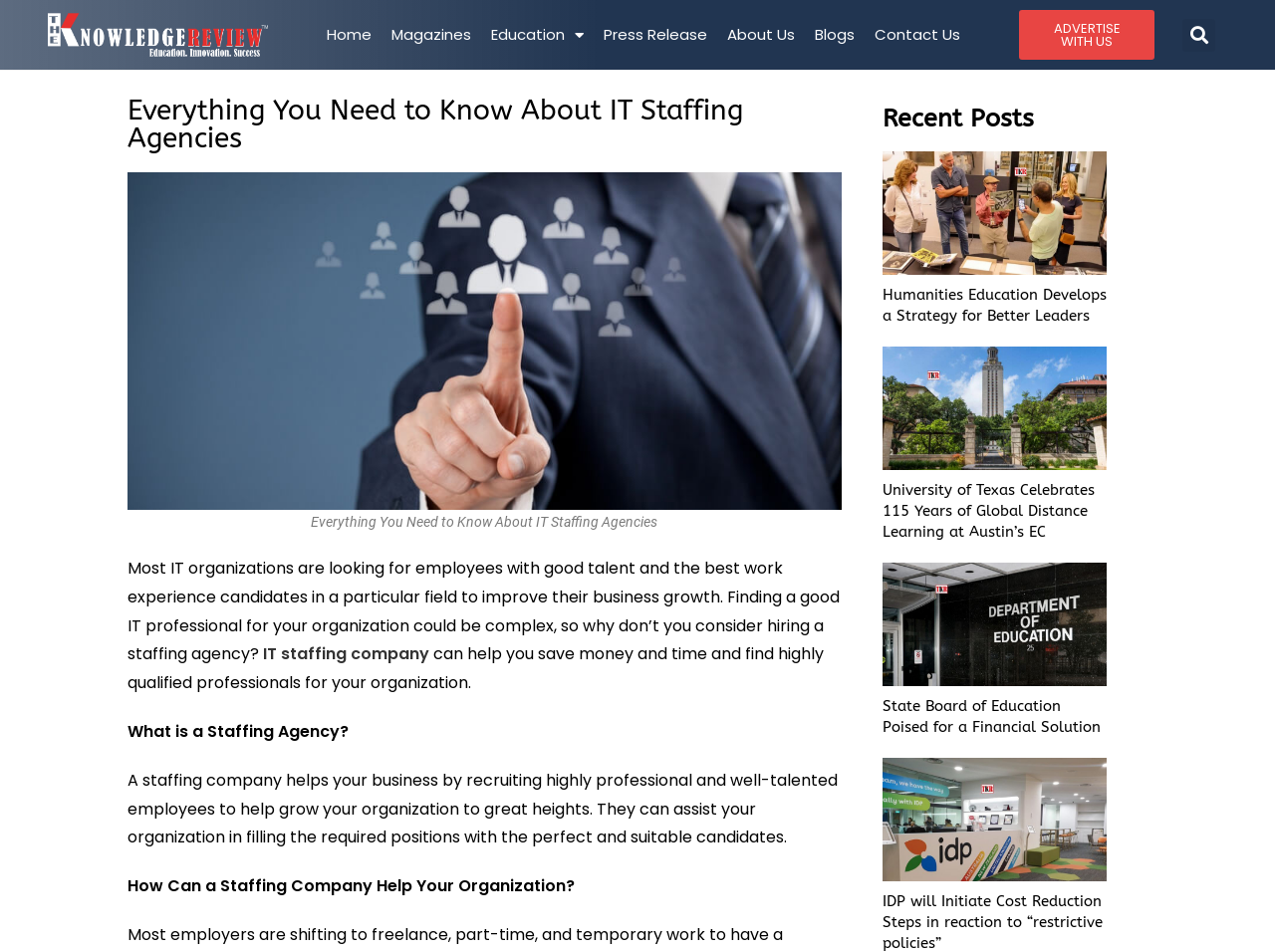Locate the bounding box coordinates of the region to be clicked to comply with the following instruction: "Search for something". The coordinates must be four float numbers between 0 and 1, in the form [left, top, right, bottom].

[0.921, 0.019, 0.96, 0.054]